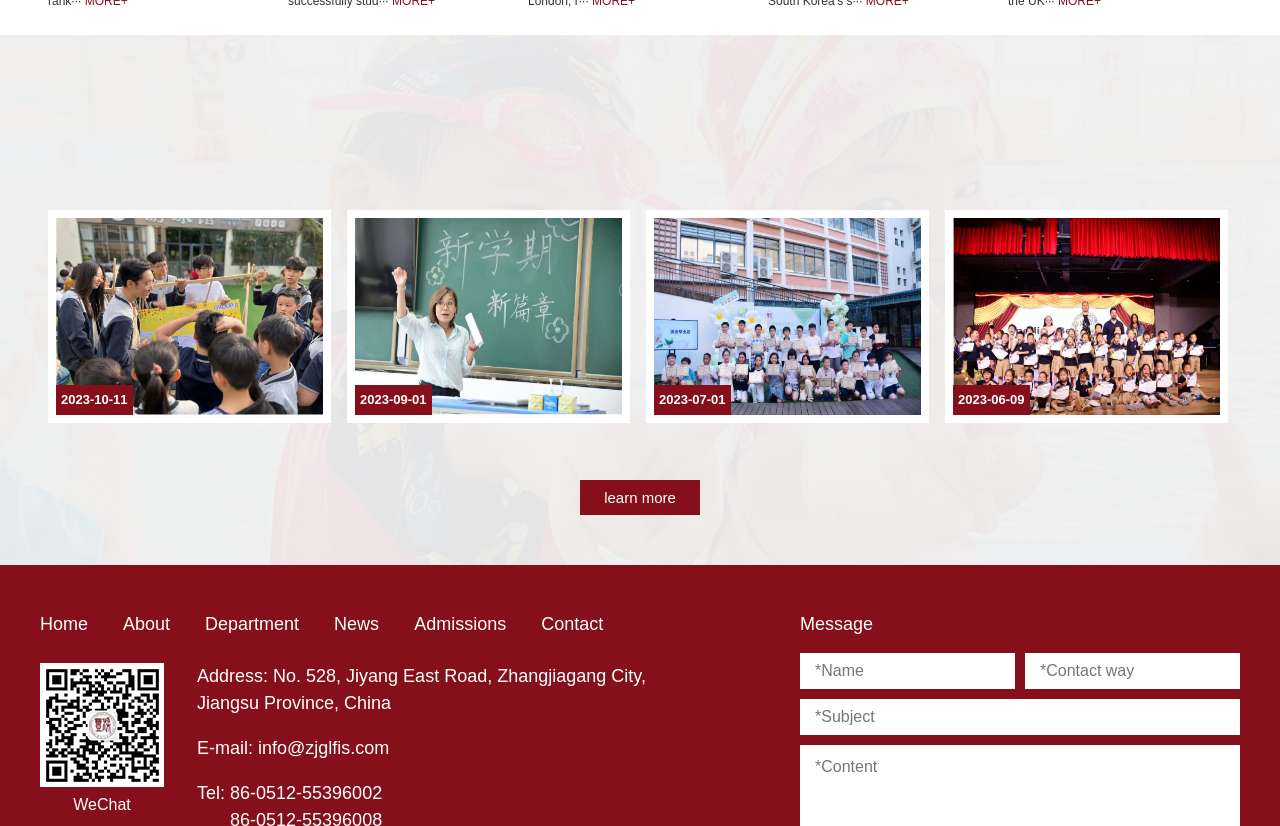Determine the bounding box coordinates of the UI element described below. Use the format (top-left x, top-left y, bottom-right x, bottom-right y) with floating point numbers between 0 and 1: name="ftel" placeholder="*Contact way"

[0.801, 0.791, 0.969, 0.834]